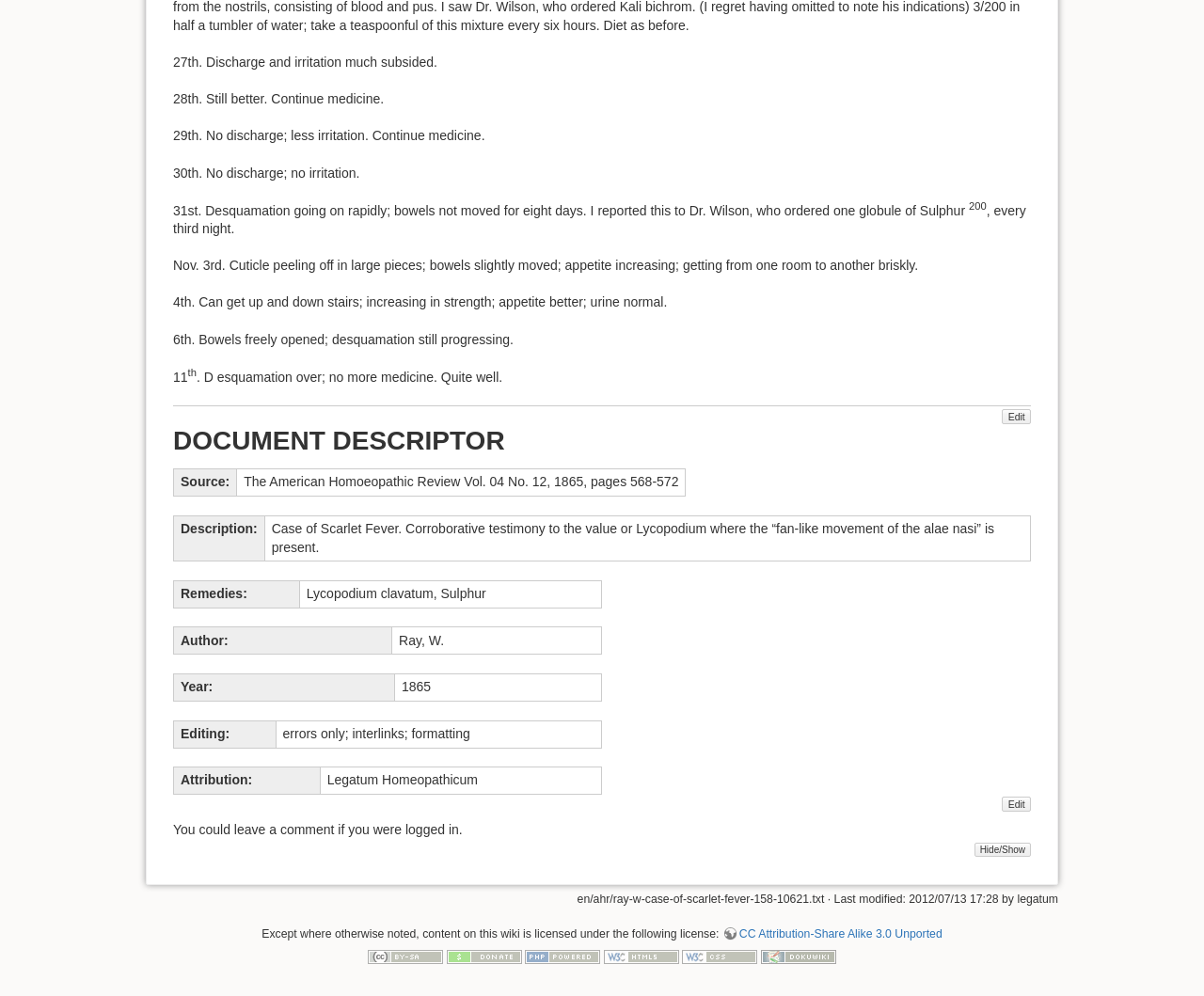Please identify the bounding box coordinates of the element that needs to be clicked to execute the following command: "View the 'DOCUMENT DESCRIPTOR'". Provide the bounding box using four float numbers between 0 and 1, formatted as [left, top, right, bottom].

[0.144, 0.427, 0.856, 0.459]